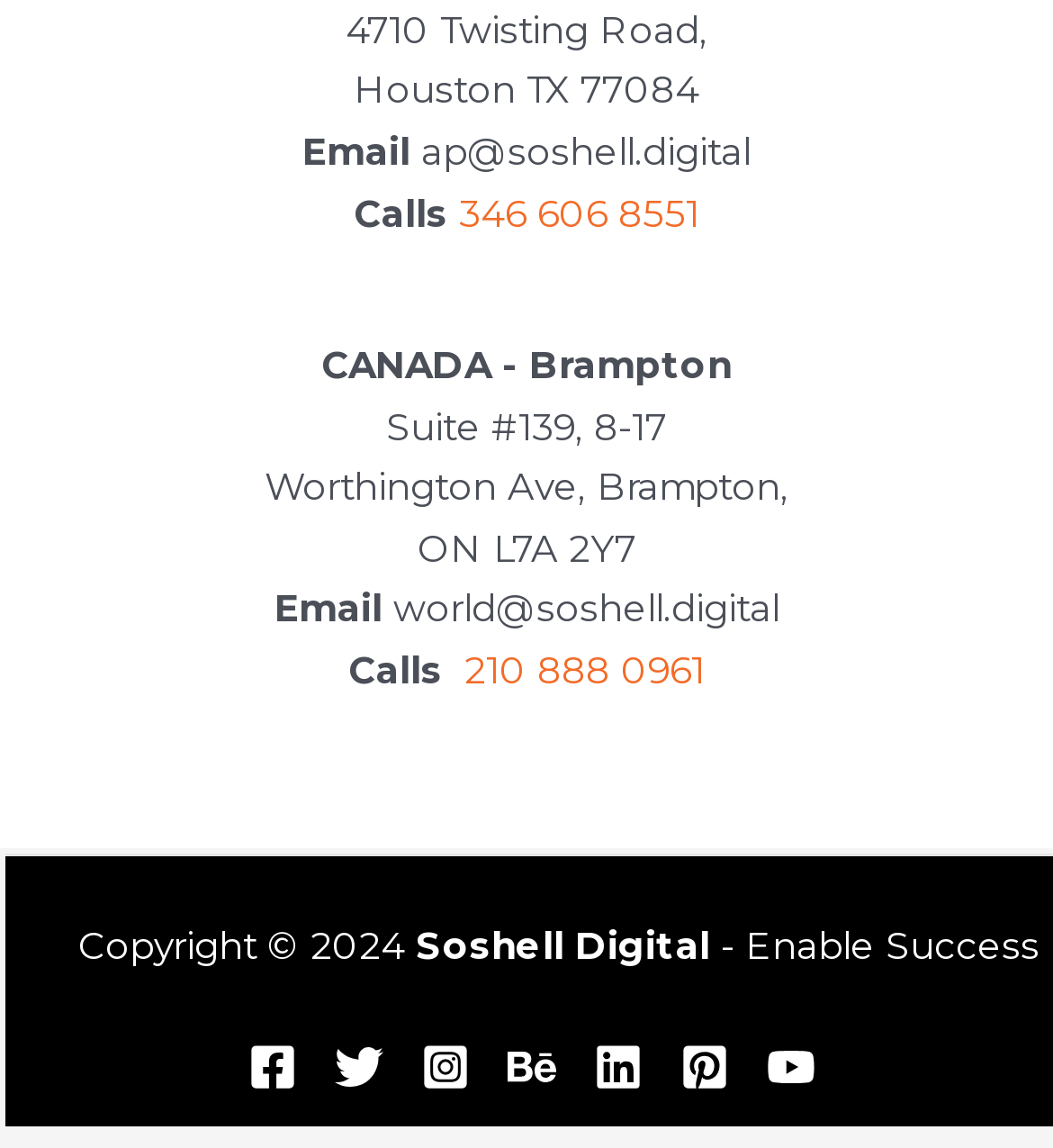Determine the bounding box coordinates of the section I need to click to execute the following instruction: "Send an email to the office in Canada". Provide the coordinates as four float numbers between 0 and 1, i.e., [left, top, right, bottom].

[0.373, 0.511, 0.74, 0.549]